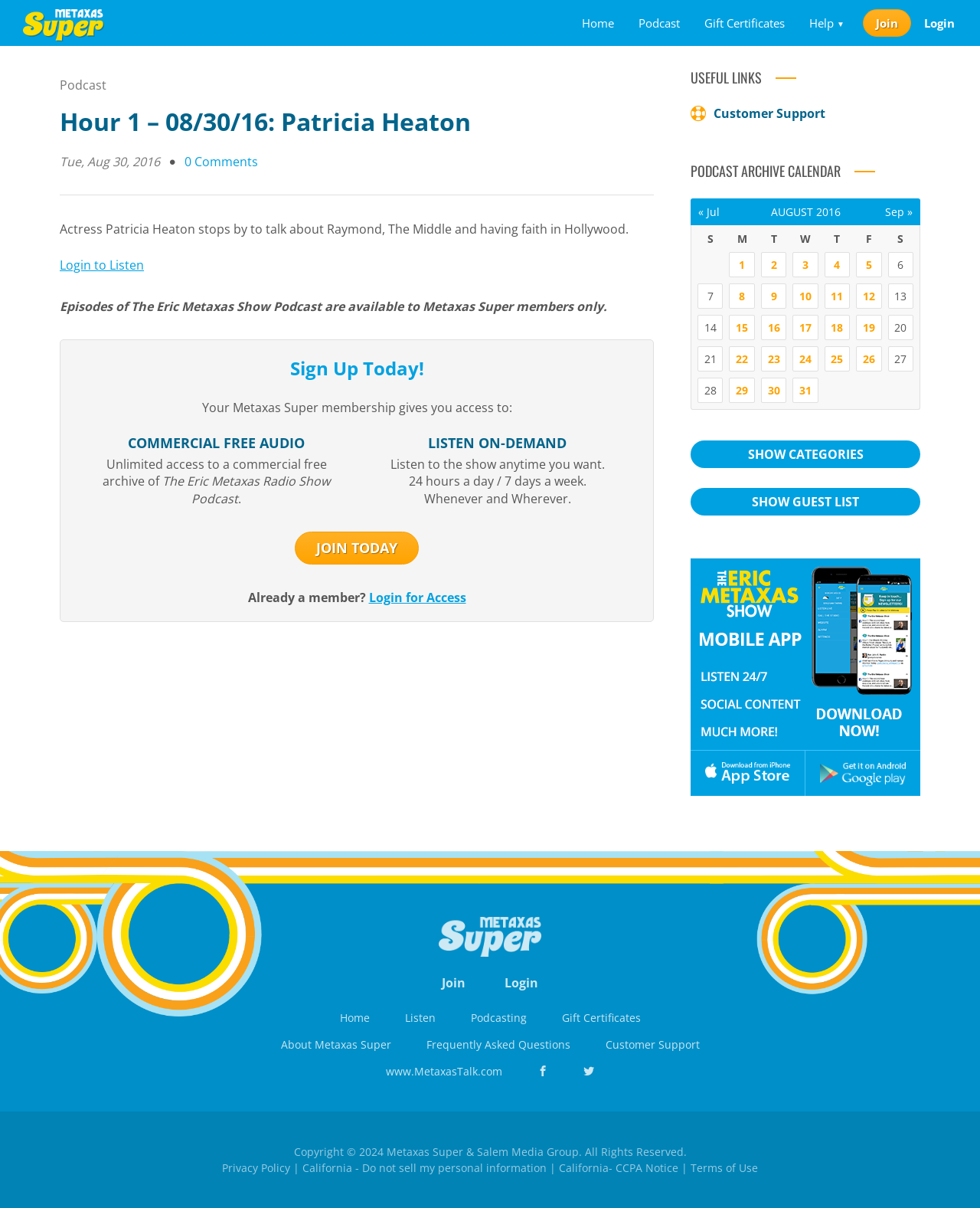Determine the bounding box coordinates of the area to click in order to meet this instruction: "View the podcast archive calendar".

[0.705, 0.136, 0.939, 0.147]